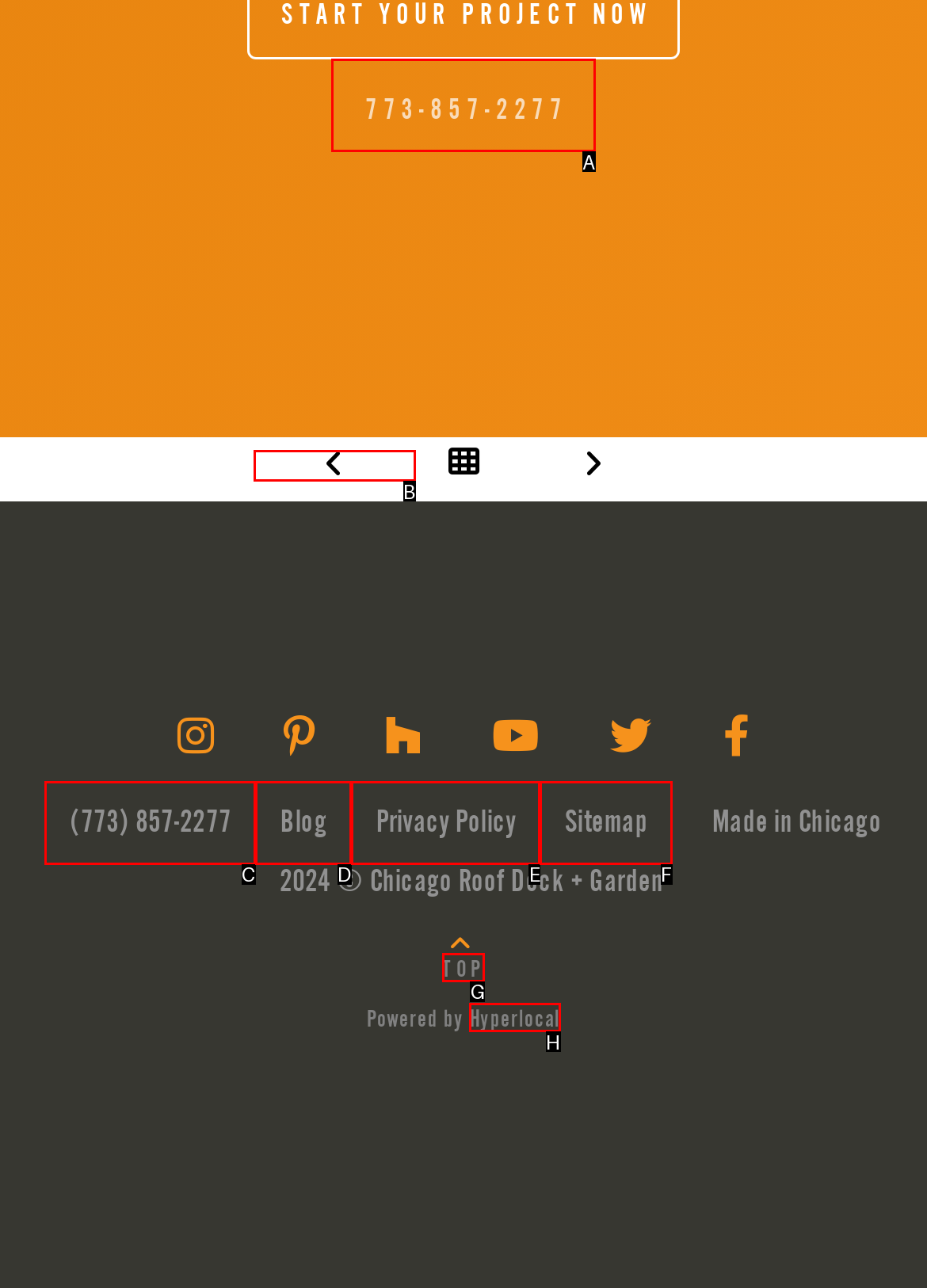Indicate which UI element needs to be clicked to fulfill the task: Scroll to the top
Answer with the letter of the chosen option from the available choices directly.

G